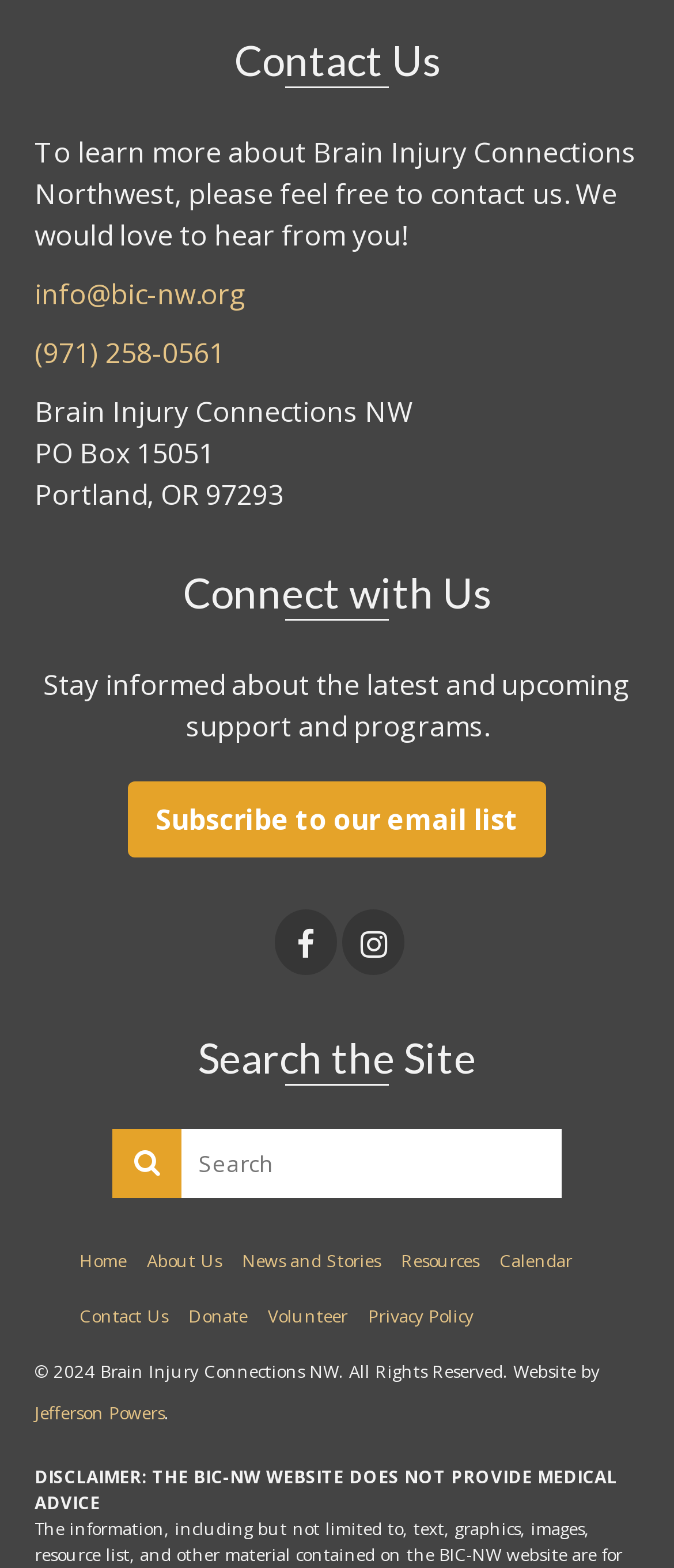Determine the bounding box coordinates for the UI element described. Format the coordinates as (top-left x, top-left y, bottom-right x, bottom-right y) and ensure all values are between 0 and 1. Element description: Subscribe to our email list

[0.19, 0.498, 0.81, 0.547]